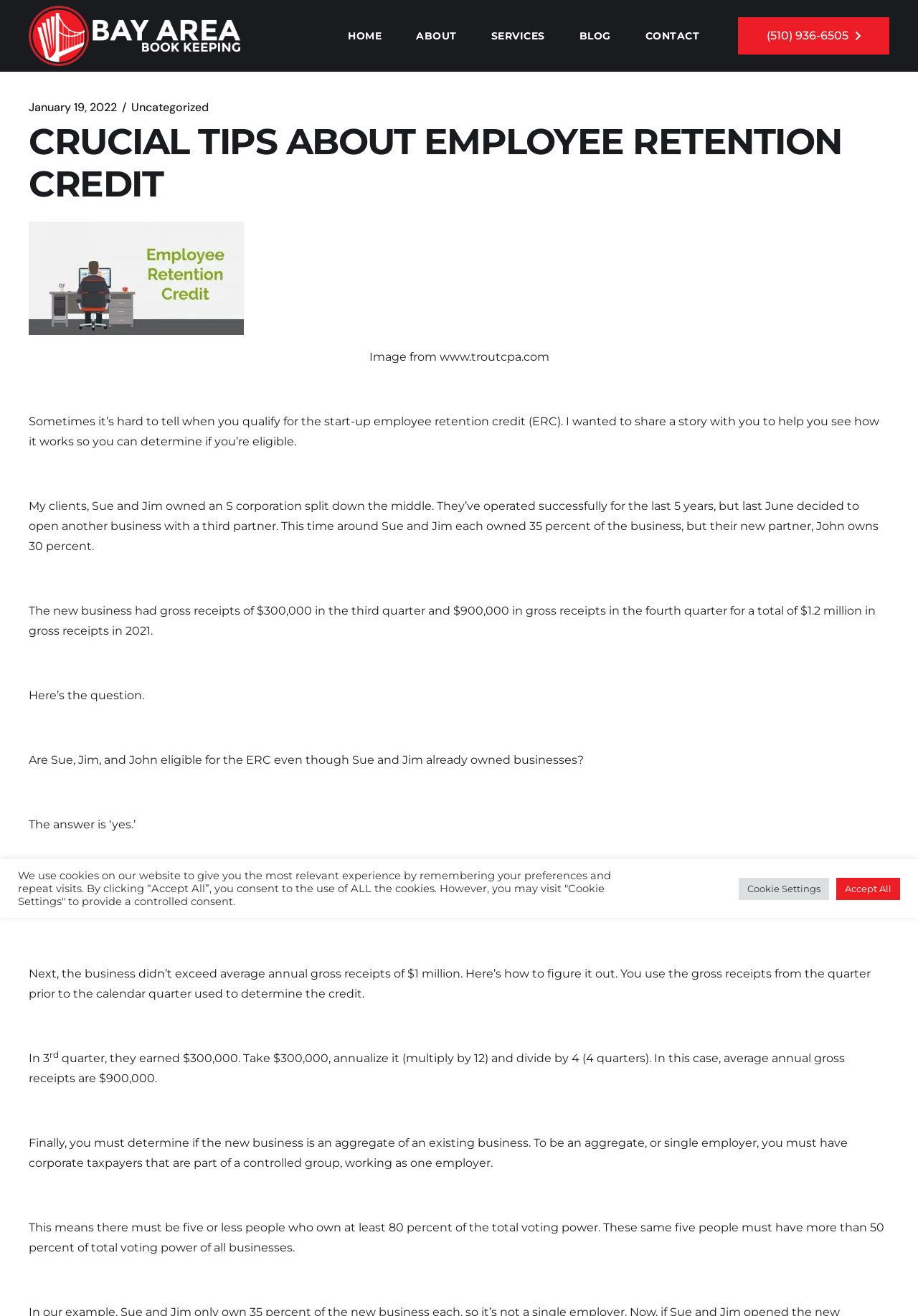What is the phone number on the webpage?
Using the image, respond with a single word or phrase.

(510) 936-6505